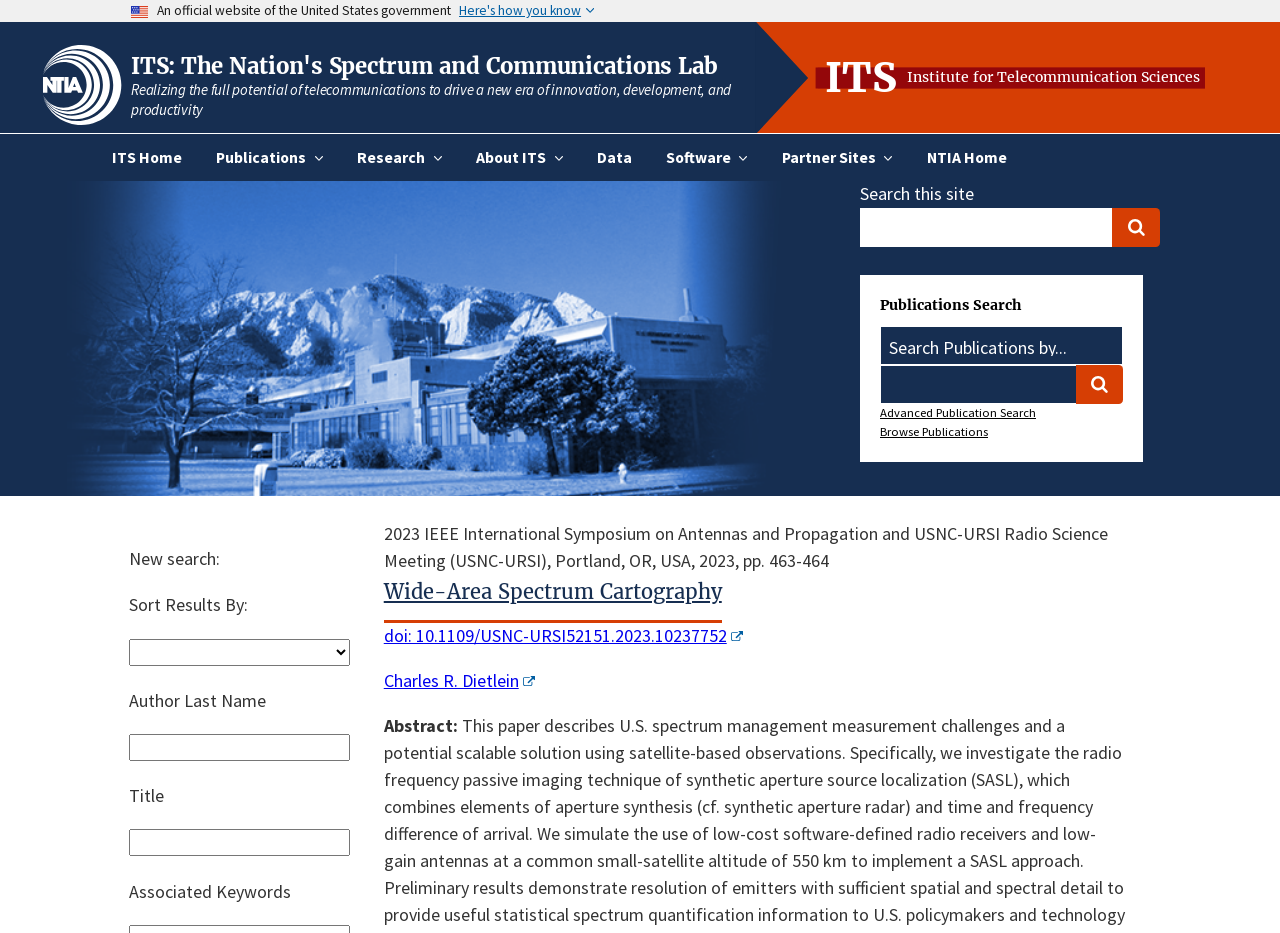Who is the author of the conference paper?
Can you provide an in-depth and detailed response to the question?

The author of the conference paper is 'Charles R. Dietlein', which is a link element with a bounding box of [0.3, 0.717, 0.418, 0.741]. It is located below the title of the conference paper.